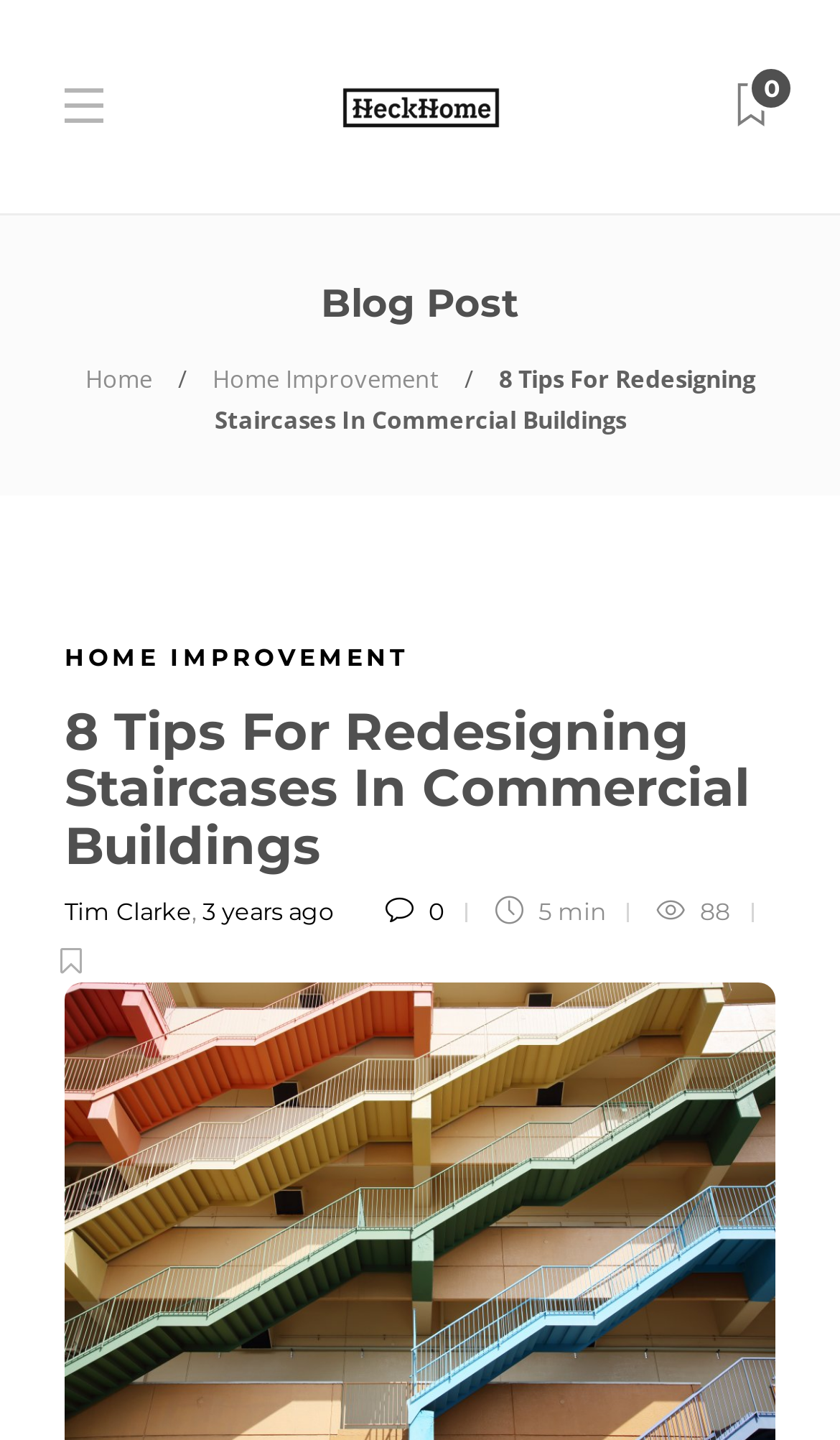How long does it take to read the blog post?
Answer the question with just one word or phrase using the image.

5 min